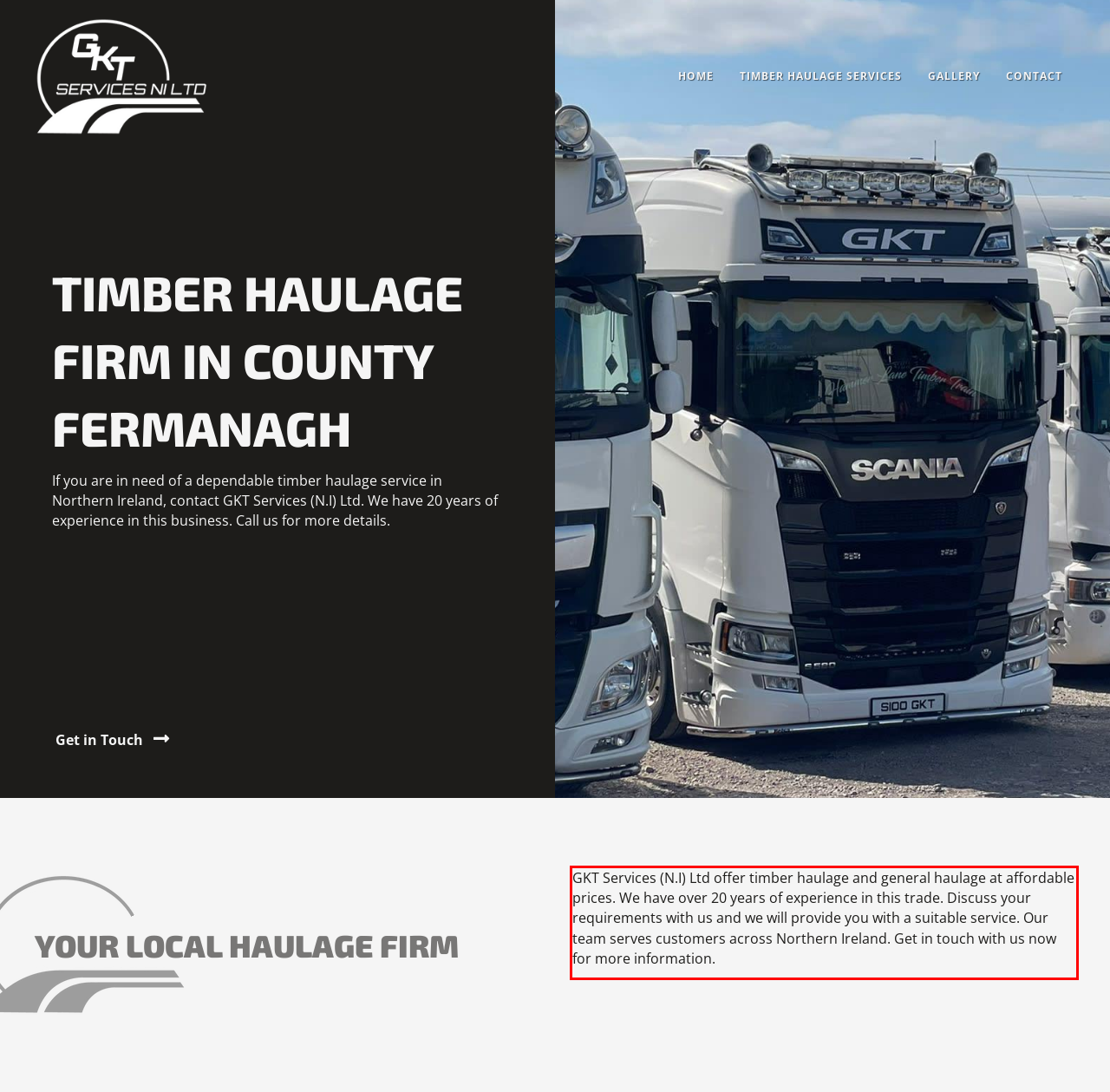Extract and provide the text found inside the red rectangle in the screenshot of the webpage.

GKT Services (N.I) Ltd offer timber haulage and general haulage at affordable prices. We have over 20 years of experience in this trade. Discuss your requirements with us and we will provide you with a suitable service. Our team serves customers across Northern Ireland. Get in touch with us now for more information.